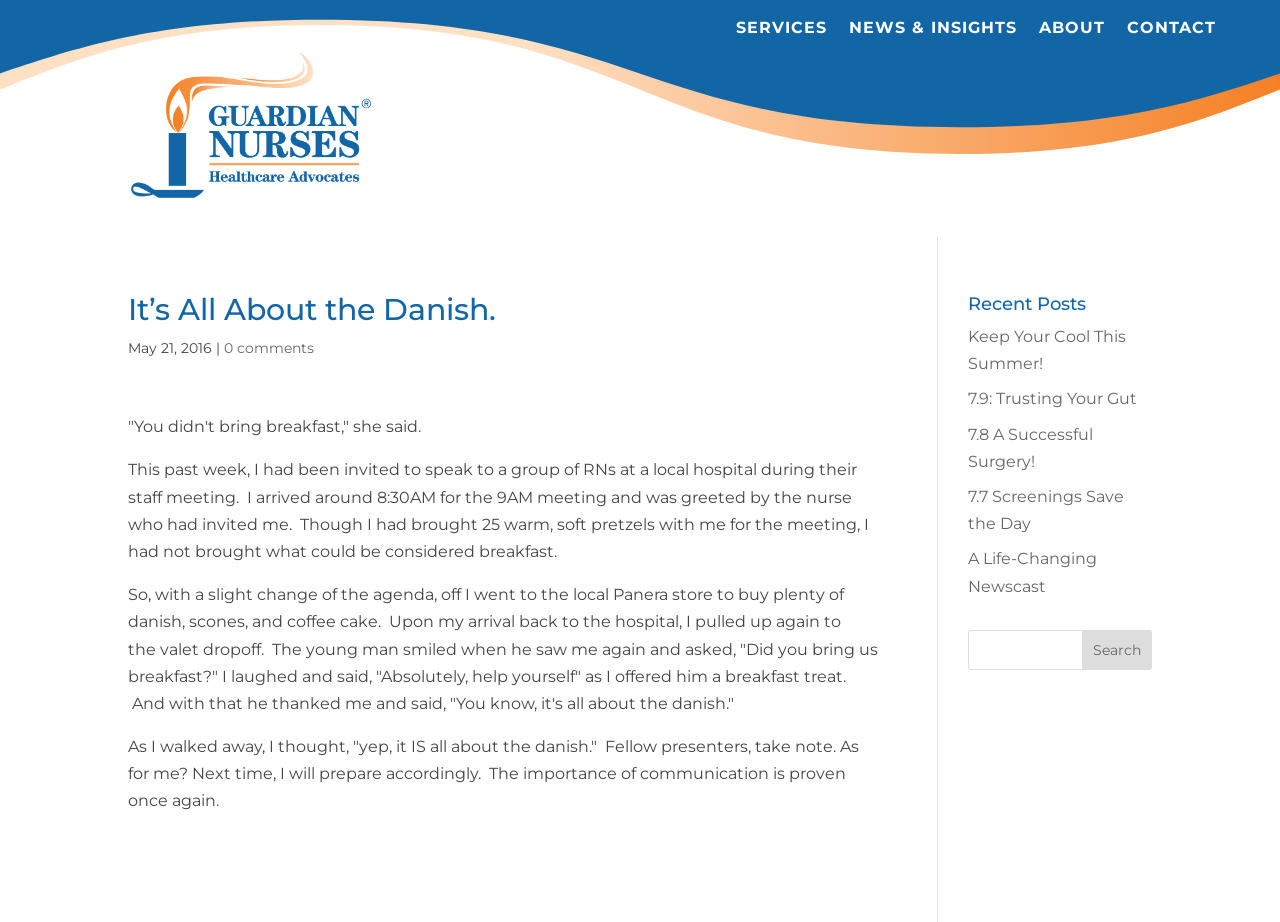What is the name of the hospital where the author spoke? Based on the screenshot, please respond with a single word or phrase.

local hospital